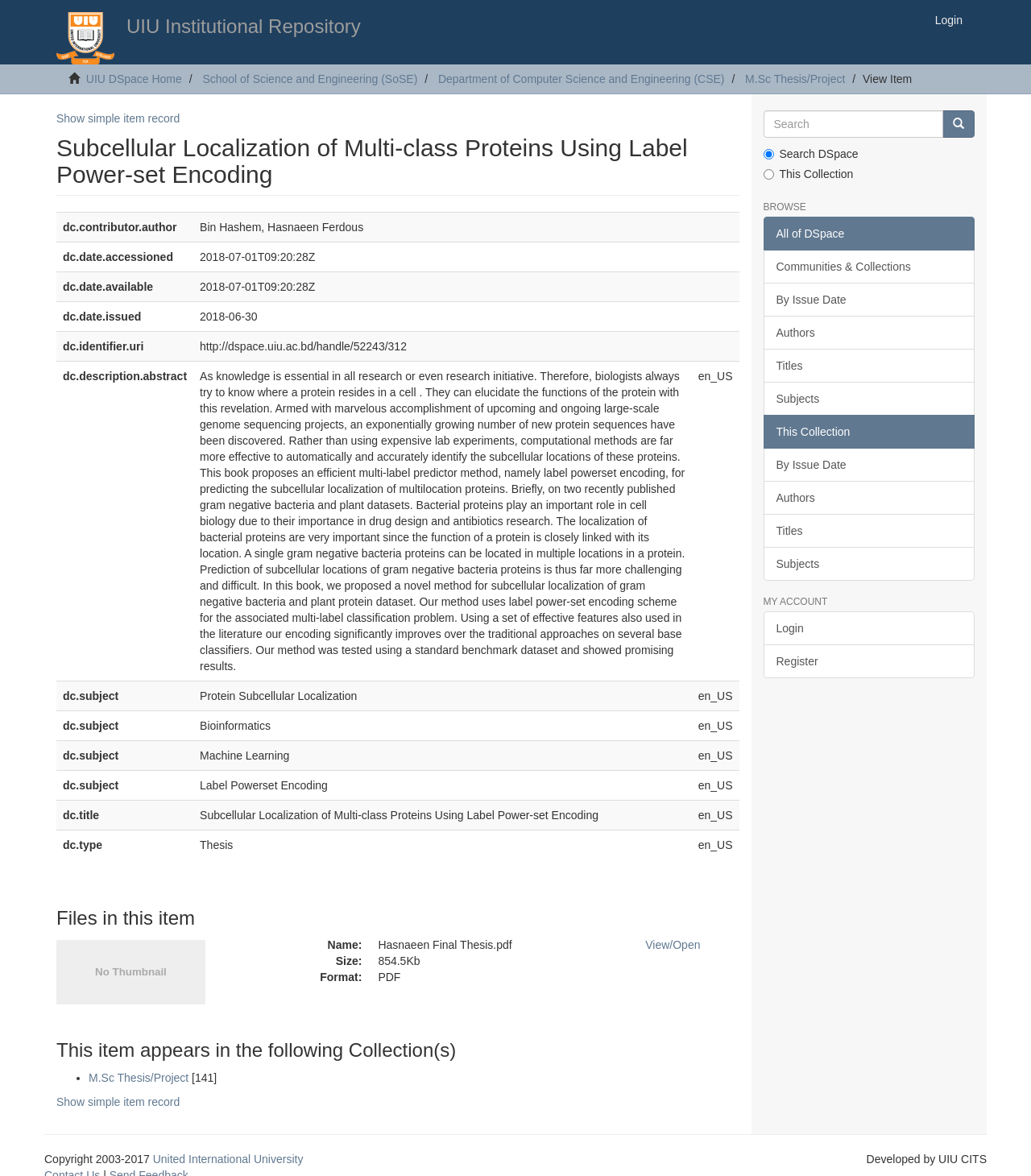Please identify the bounding box coordinates of the clickable element to fulfill the following instruction: "View the item". The coordinates should be four float numbers between 0 and 1, i.e., [left, top, right, bottom].

[0.837, 0.062, 0.885, 0.073]